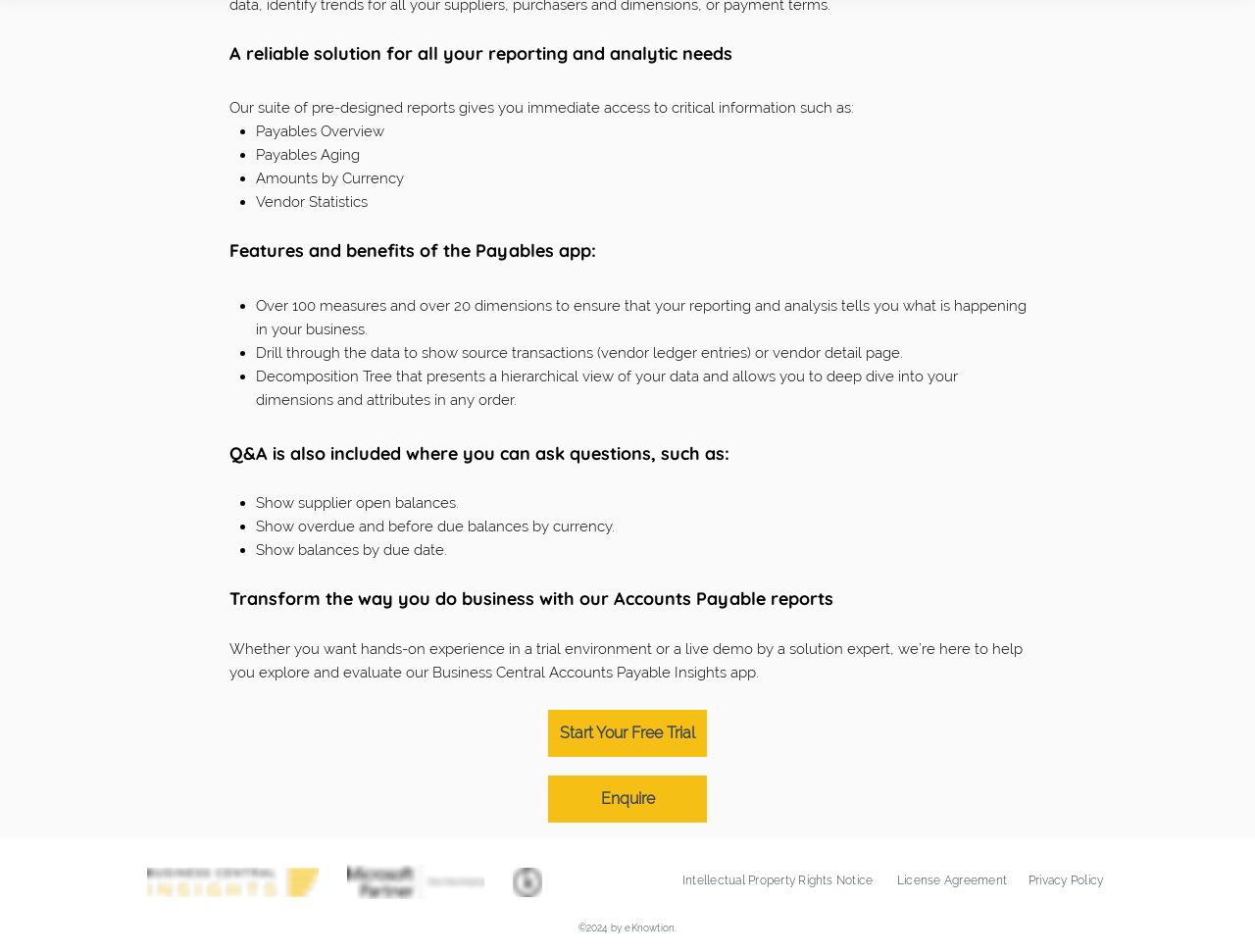Please provide a comprehensive response to the question based on the details in the image: What is the company name behind the Business Central Accounts Payable Insights app?

The webpage mentions that the Business Central Accounts Payable Insights app is provided by eKnowtion, and also displays the company's logo and copyright information.